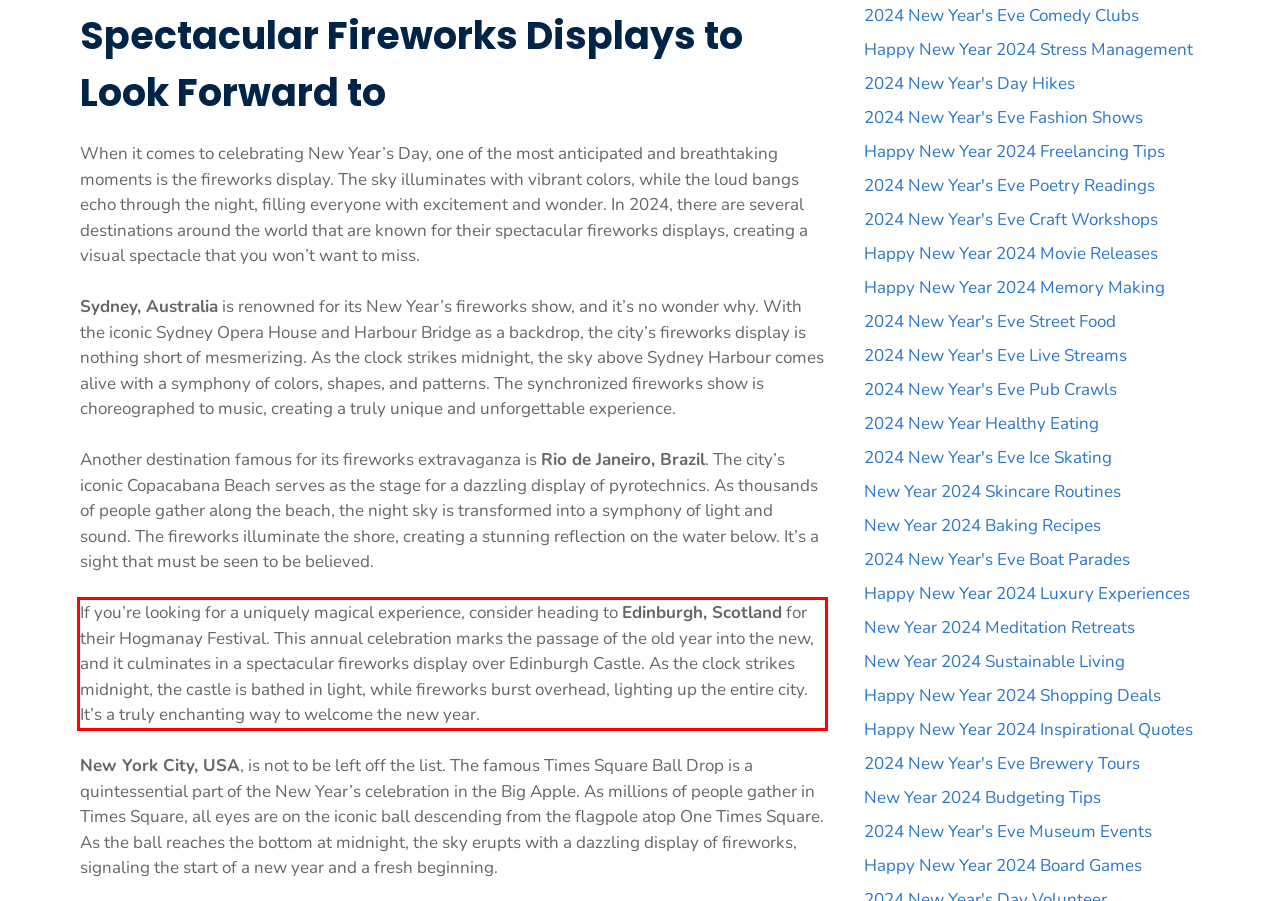With the provided screenshot of a webpage, locate the red bounding box and perform OCR to extract the text content inside it.

If you’re looking for a uniquely magical experience, consider heading to Edinburgh, Scotland for their Hogmanay Festival. This annual celebration marks the passage of the old year into the new, and it culminates in a spectacular fireworks display over Edinburgh Castle. As the clock strikes midnight, the castle is bathed in light, while fireworks burst overhead, lighting up the entire city. It’s a truly enchanting way to welcome the new year.